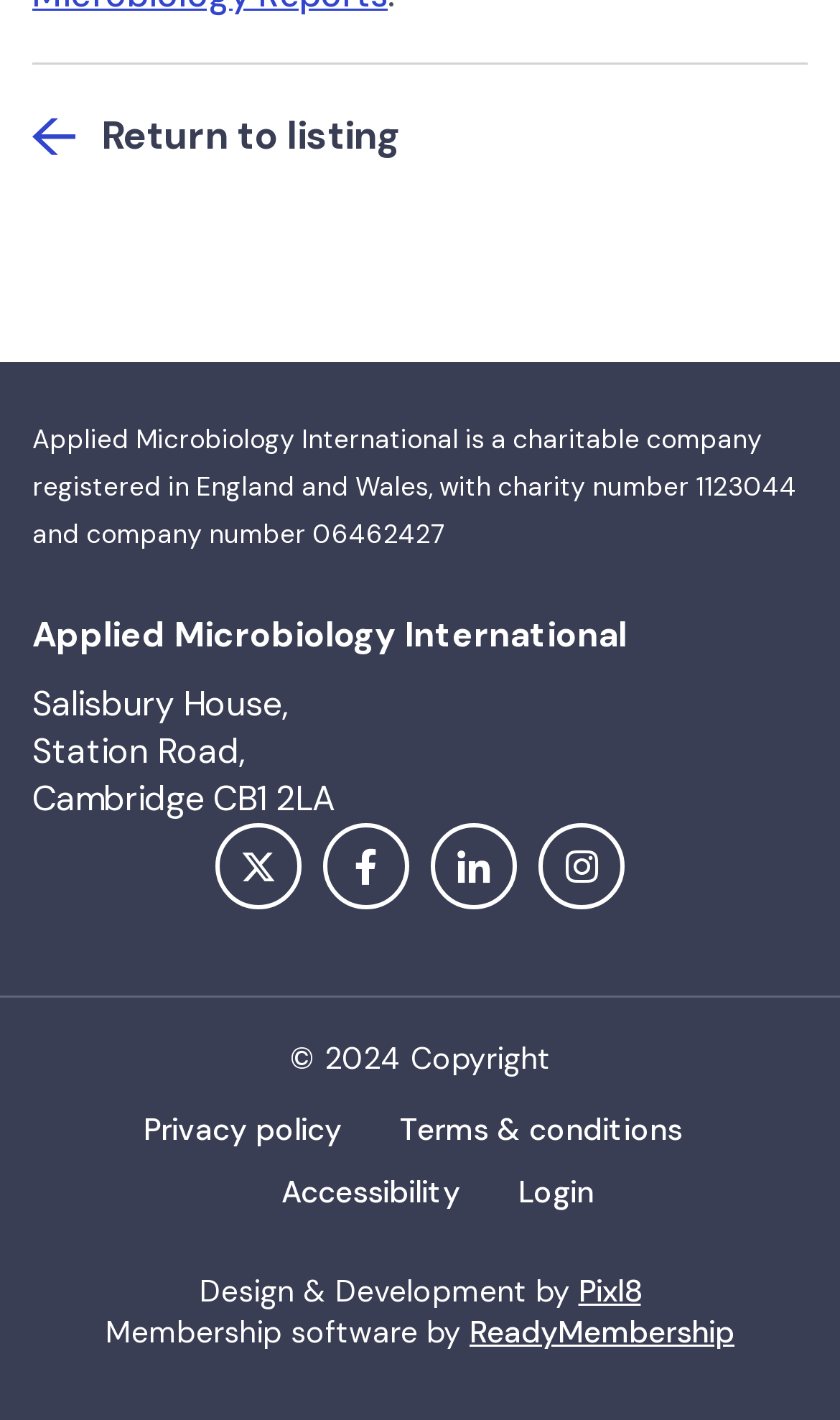Locate the bounding box coordinates of the UI element described by: "aria-label="instagram" title="Check out our instagram"". Provide the coordinates as four float numbers between 0 and 1, formatted as [left, top, right, bottom].

[0.641, 0.58, 0.744, 0.641]